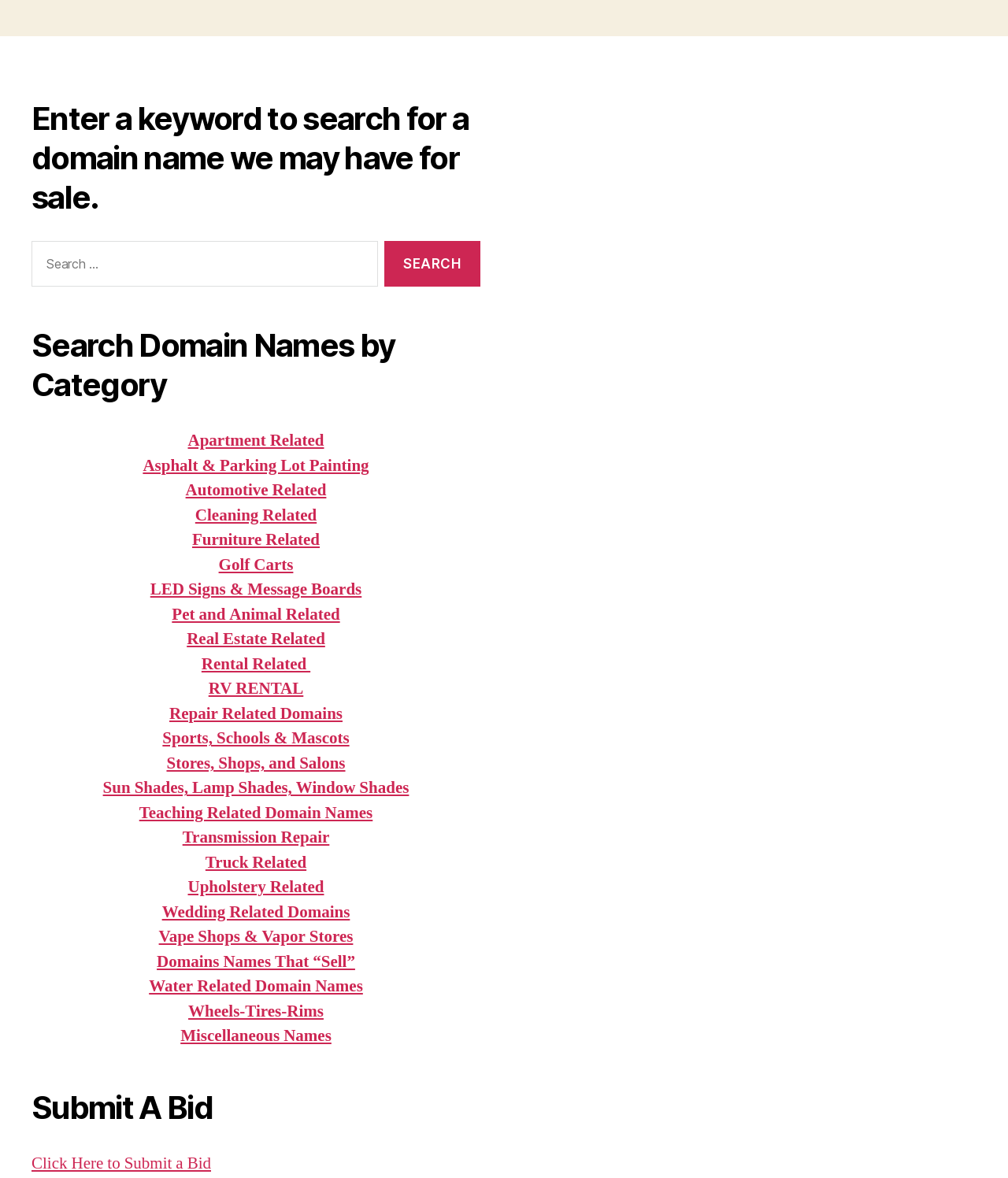Provide the bounding box coordinates of the UI element this sentence describes: "Wheels-Tires-Rims".

[0.187, 0.85, 0.321, 0.868]